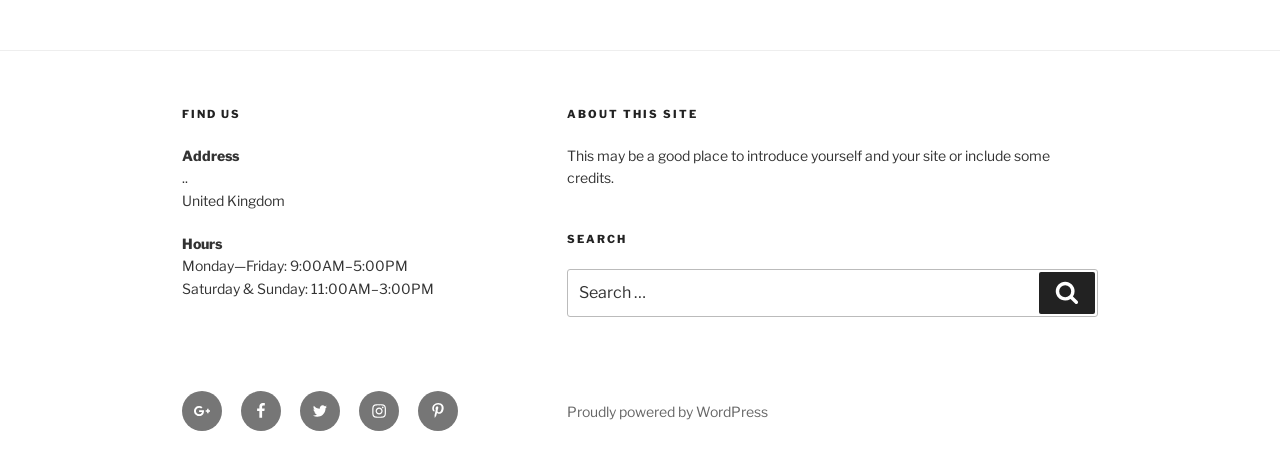Give a one-word or one-phrase response to the question:
What are the working hours on Saturday and Sunday?

11:00AM–3:00PM